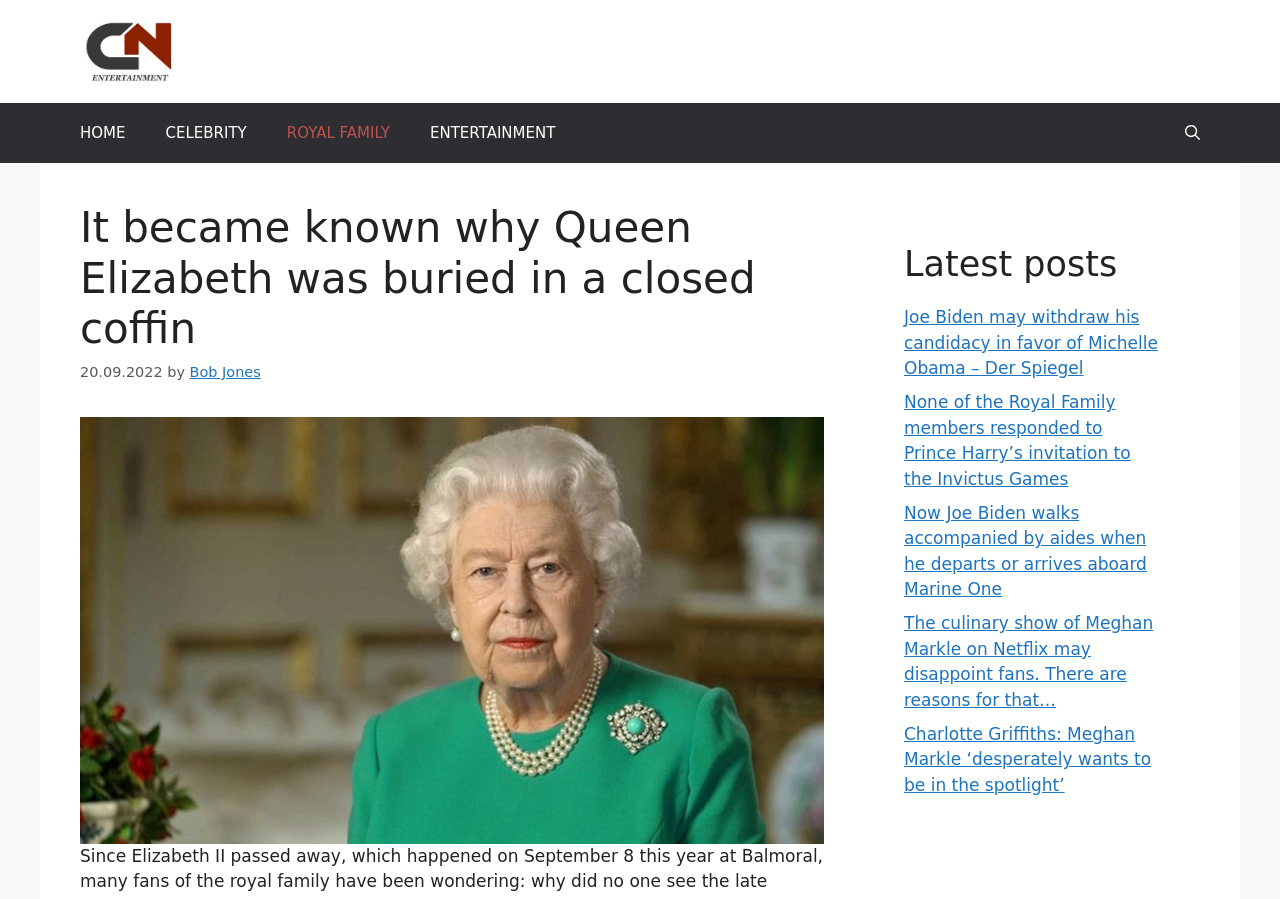Provide the bounding box coordinates of the UI element this sentence describes: "Celebrity News".

[0.154, 0.041, 0.32, 0.073]